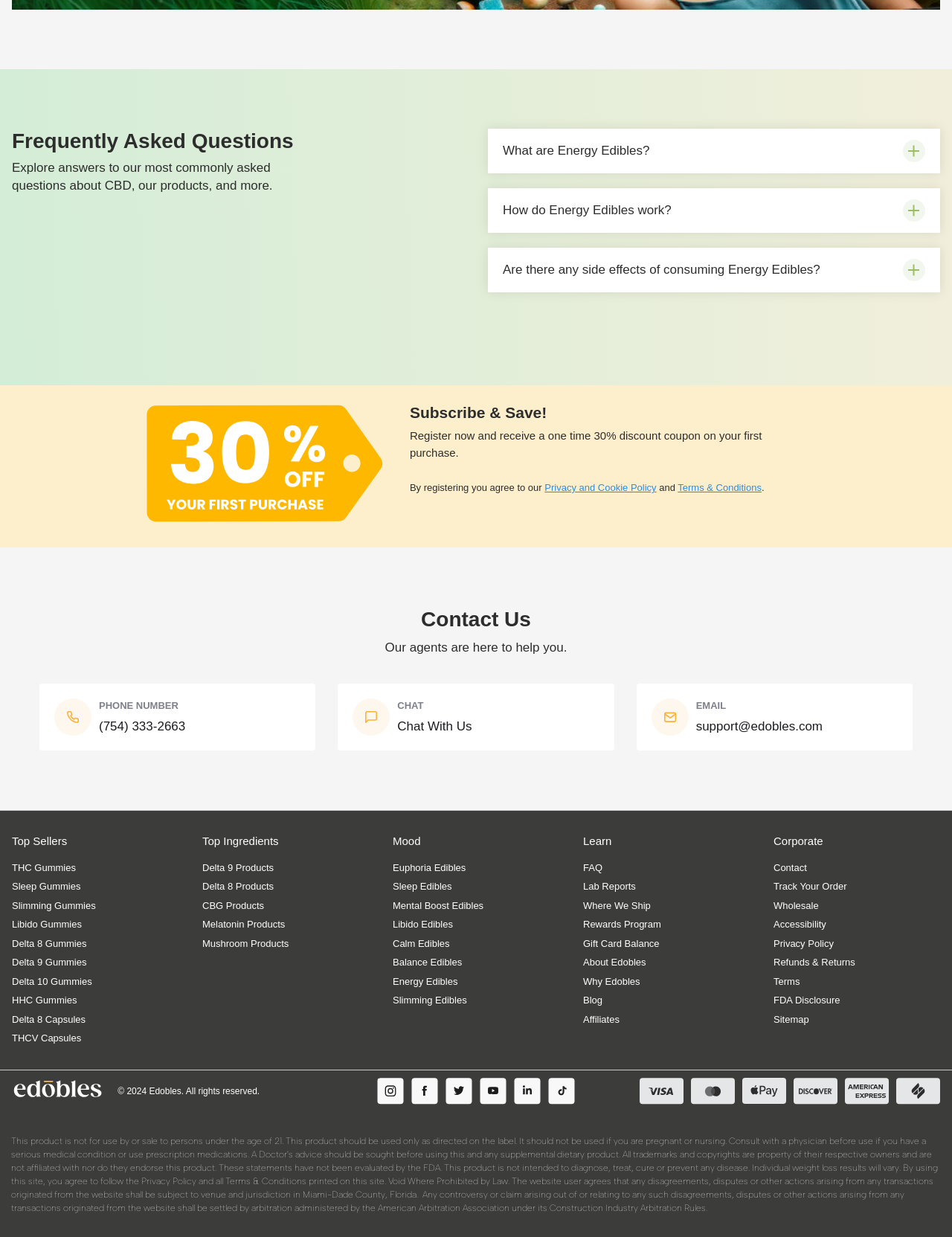Show the bounding box coordinates for the element that needs to be clicked to execute the following instruction: "Click on 'Subscribe & Save!' to register and receive a one-time 30% discount coupon". Provide the coordinates in the form of four float numbers between 0 and 1, i.e., [left, top, right, bottom].

[0.43, 0.326, 0.847, 0.341]